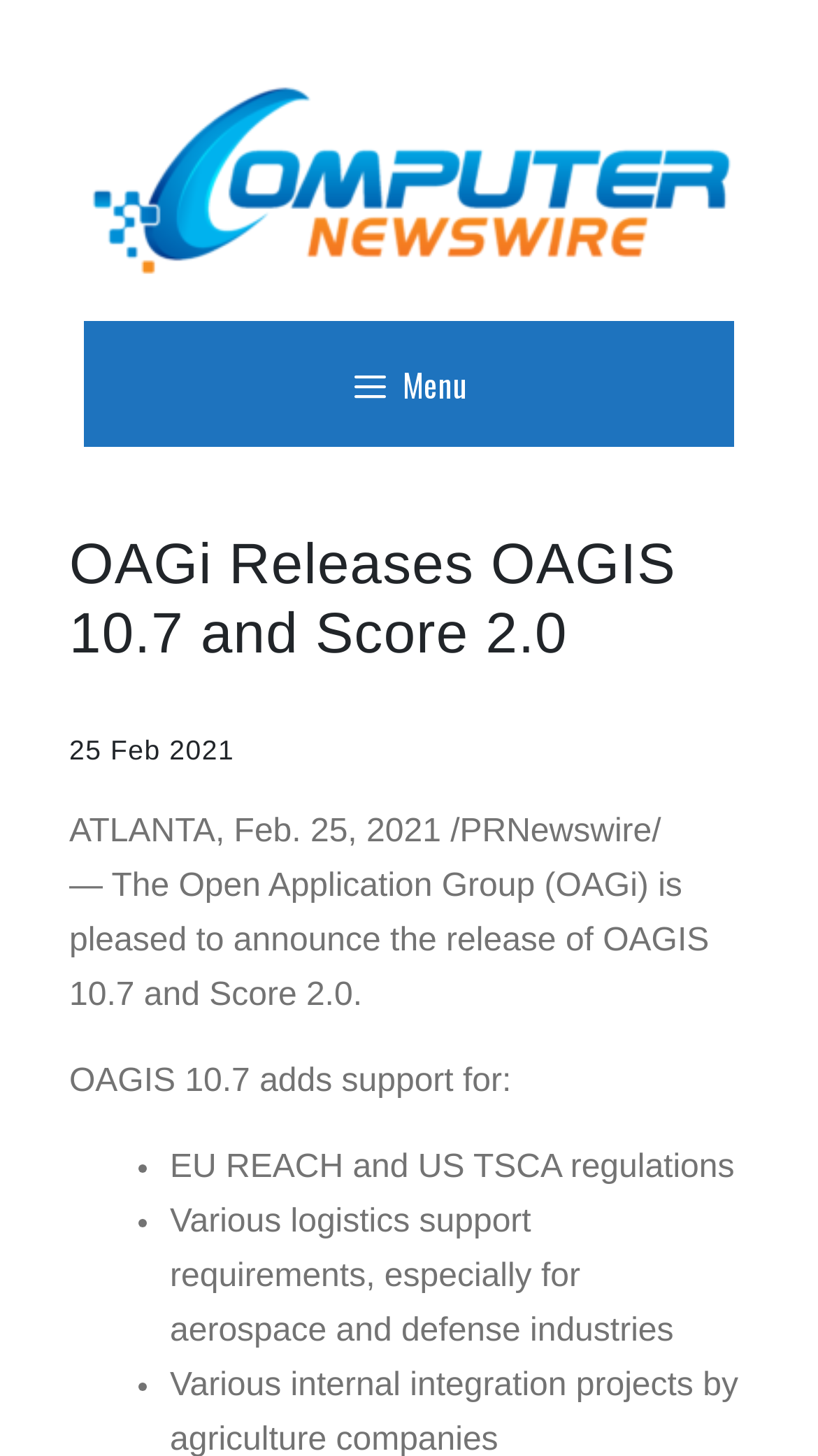Using the webpage screenshot, find the UI element described by Menu. Provide the bounding box coordinates in the format (top-left x, top-left y, bottom-right x, bottom-right y), ensuring all values are floating point numbers between 0 and 1.

[0.103, 0.22, 0.897, 0.307]